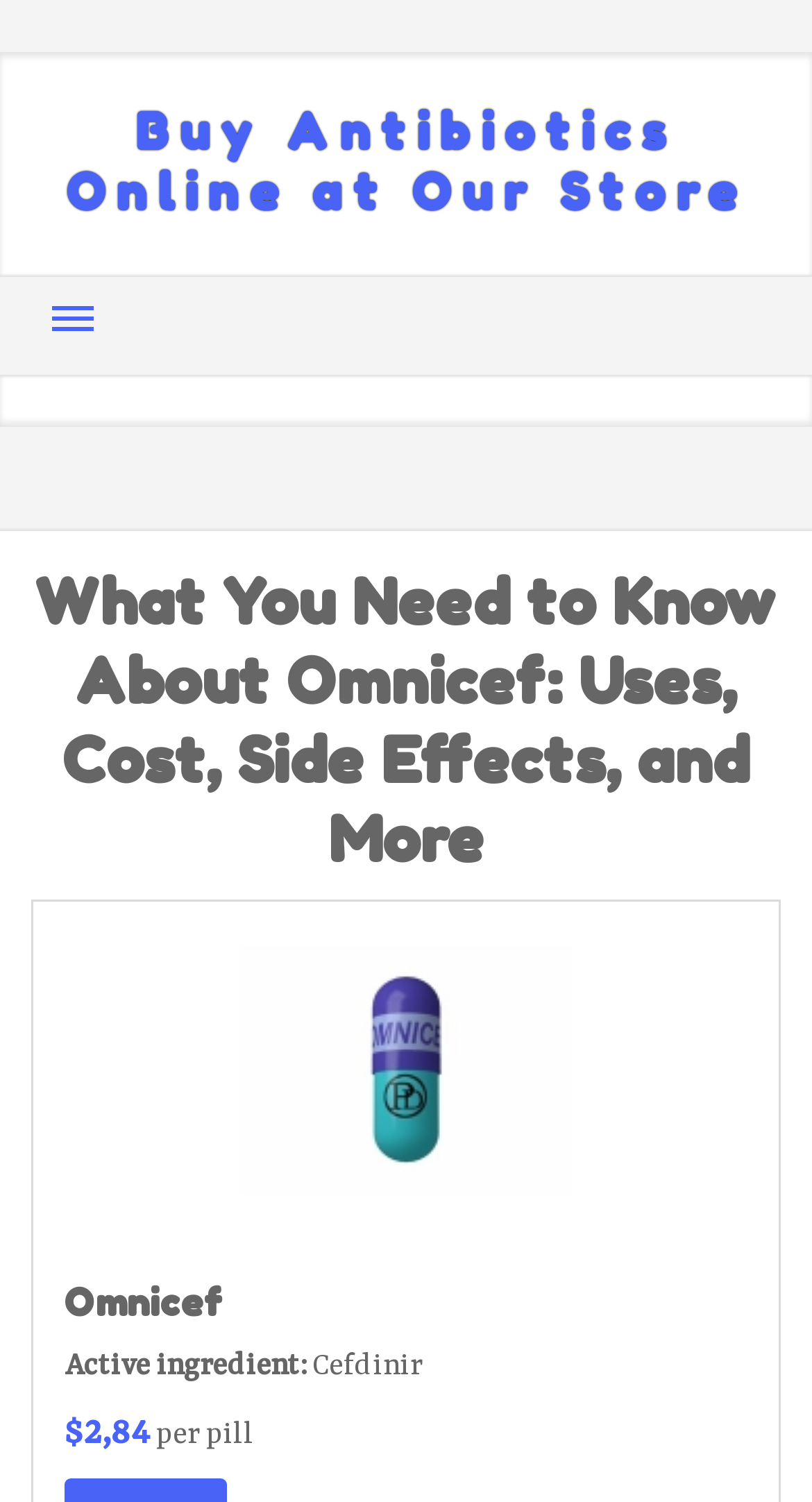What is the active ingredient of Omnicef?
Refer to the image and provide a thorough answer to the question.

I found the answer by looking at the static text 'Active ingredient:' and the corresponding text 'Cefdinir' which suggests that Cefdinir is the active ingredient of Omnicef.